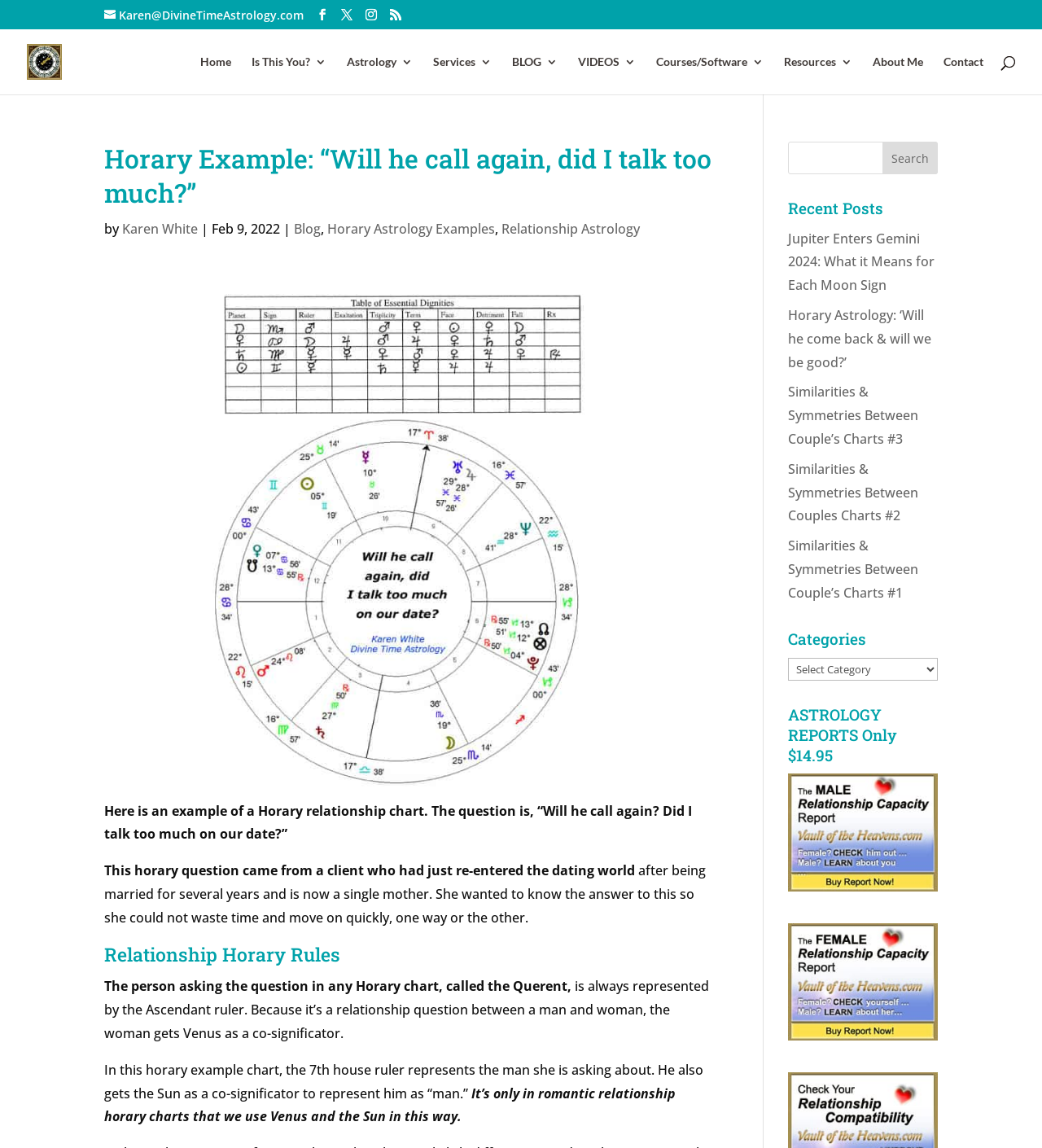What type of chart is being discussed in the blog post?
Give a thorough and detailed response to the question.

I found the answer by reading the text 'Here is an example of a Horary relationship chart. The question is, “Will he call again? Did I talk too much on our date?”', which explicitly mentions the type of chart being discussed.